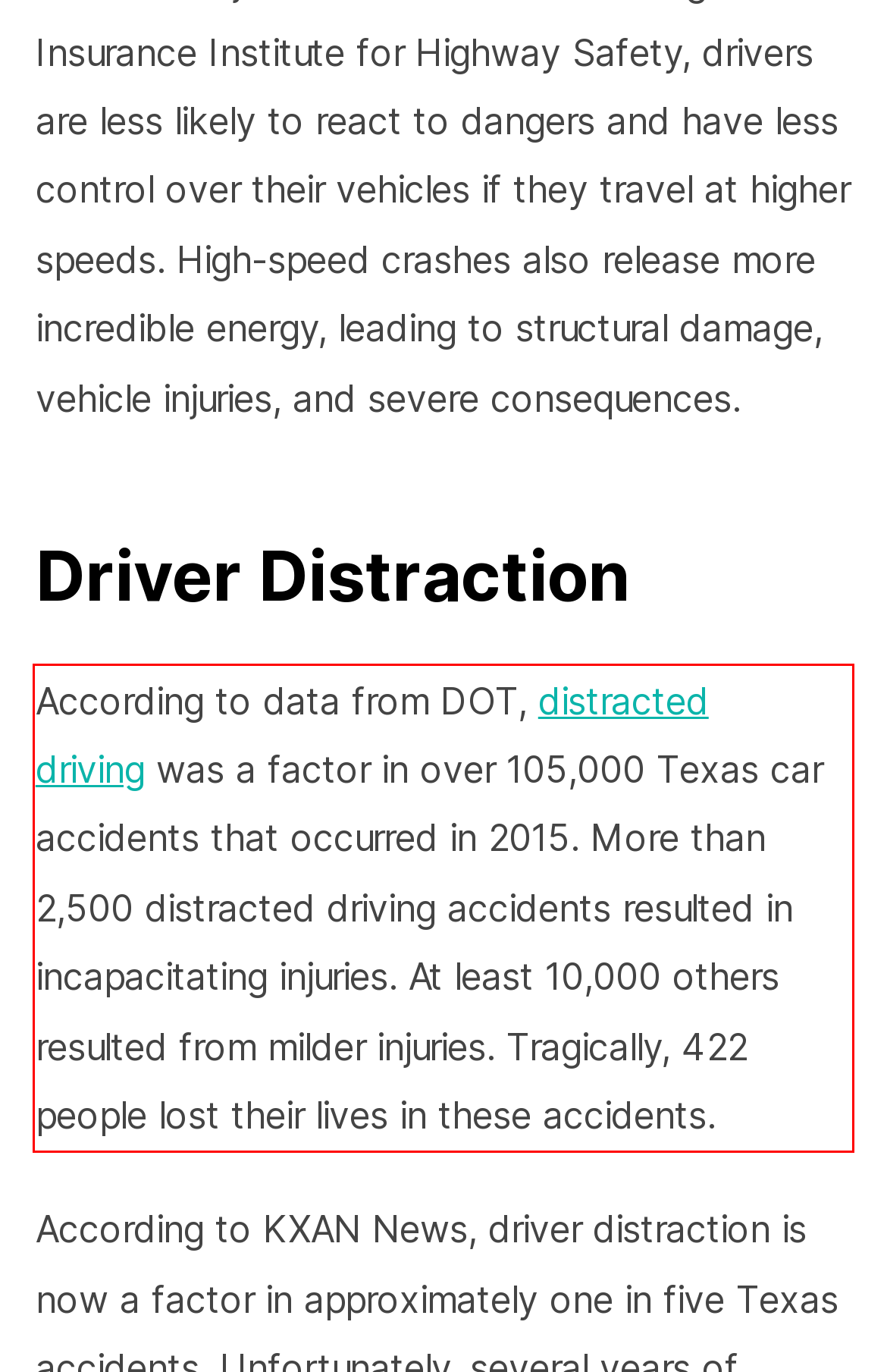You have a screenshot of a webpage with a red bounding box. Identify and extract the text content located inside the red bounding box.

According to data from DOT, distracted driving was a factor in over 105,000 Texas car accidents that occurred in 2015. More than 2,500 distracted driving accidents resulted in incapacitating injuries. At least 10,000 others resulted from milder injuries. Tragically, 422 people lost their lives in these accidents.